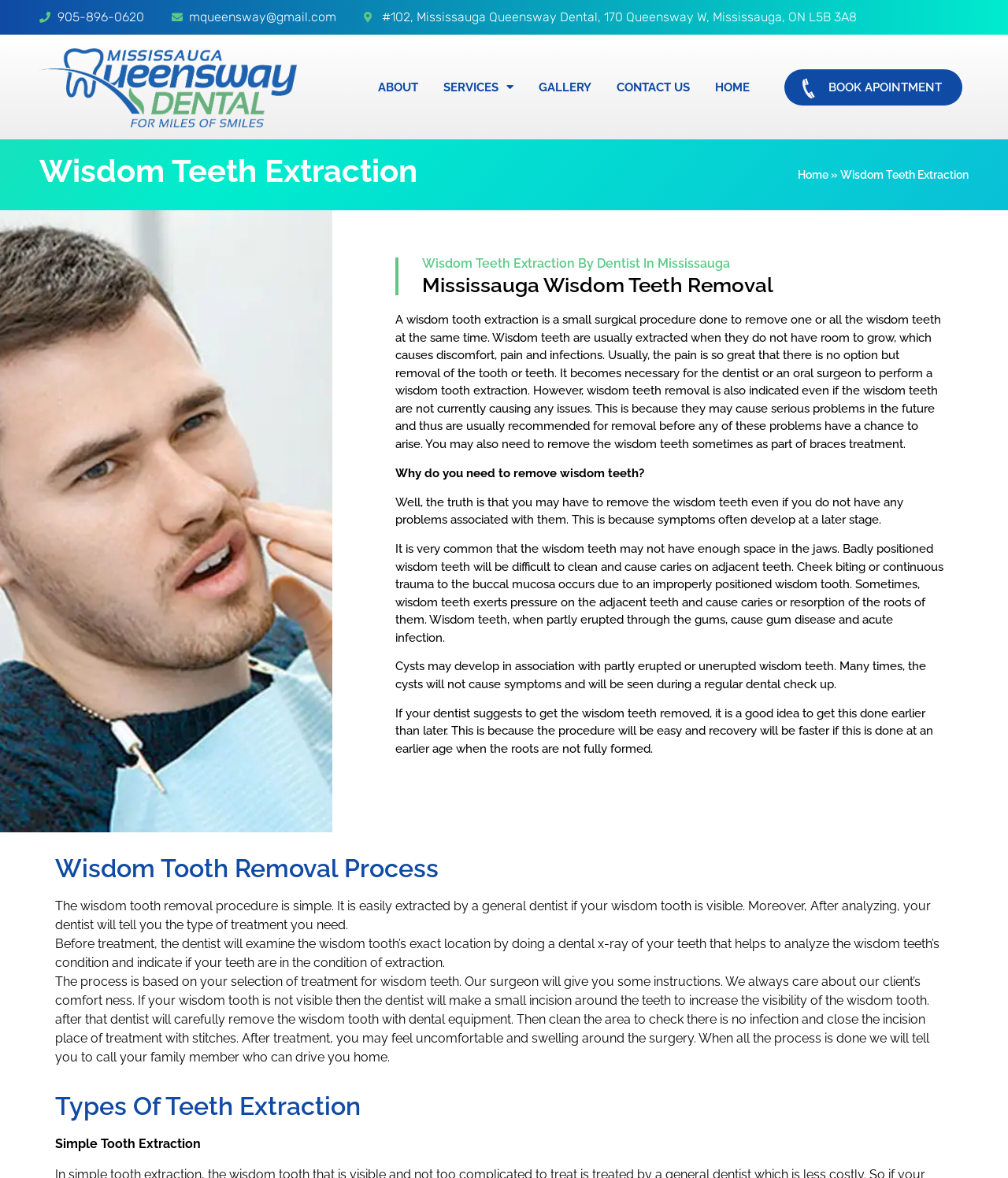Provide the bounding box coordinates for the area that should be clicked to complete the instruction: "Learn about wisdom teeth extraction".

[0.039, 0.132, 0.621, 0.159]